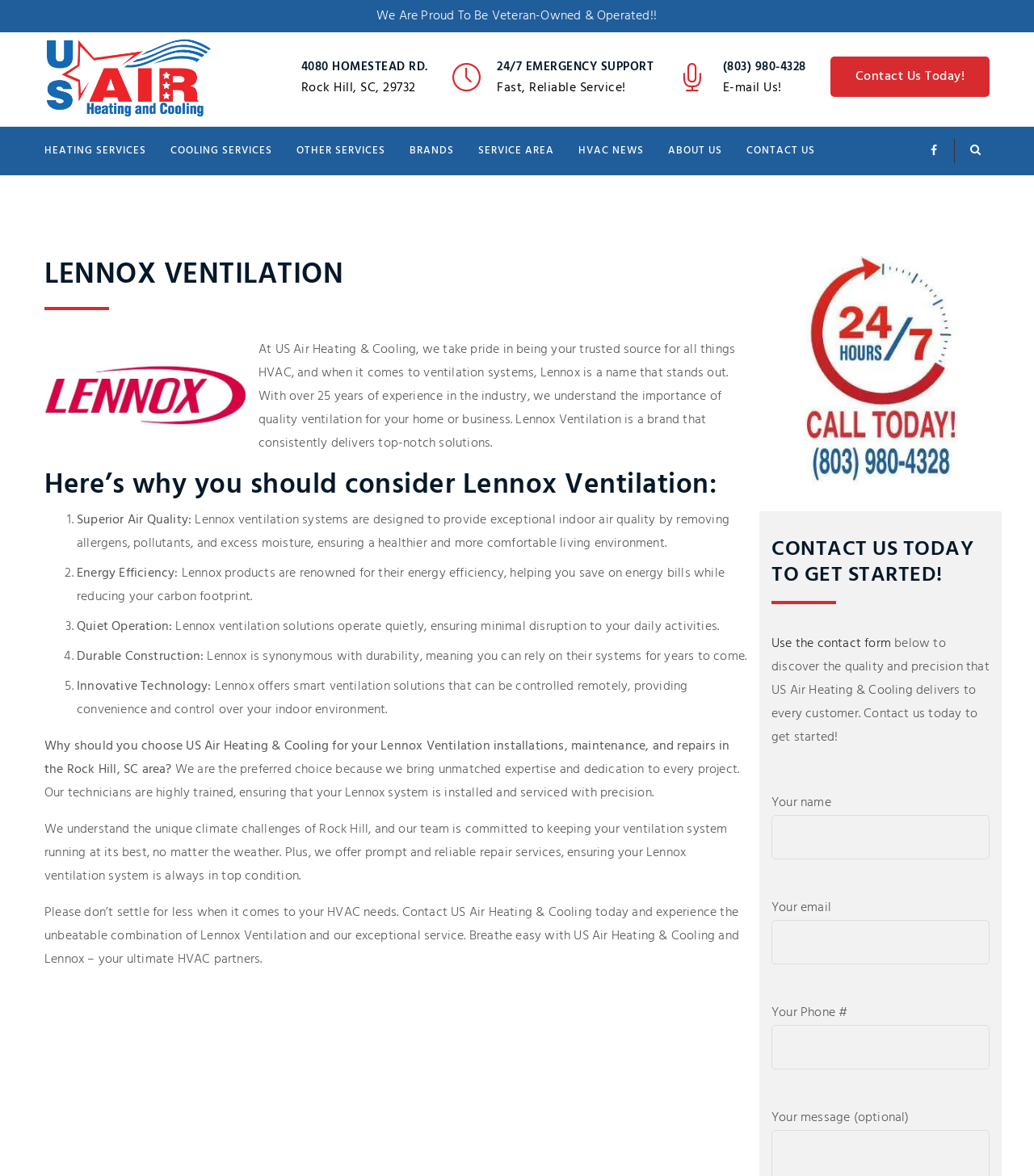Could you locate the bounding box coordinates for the section that should be clicked to accomplish this task: "Email US Air Heating & Cooling".

[0.699, 0.066, 0.756, 0.084]